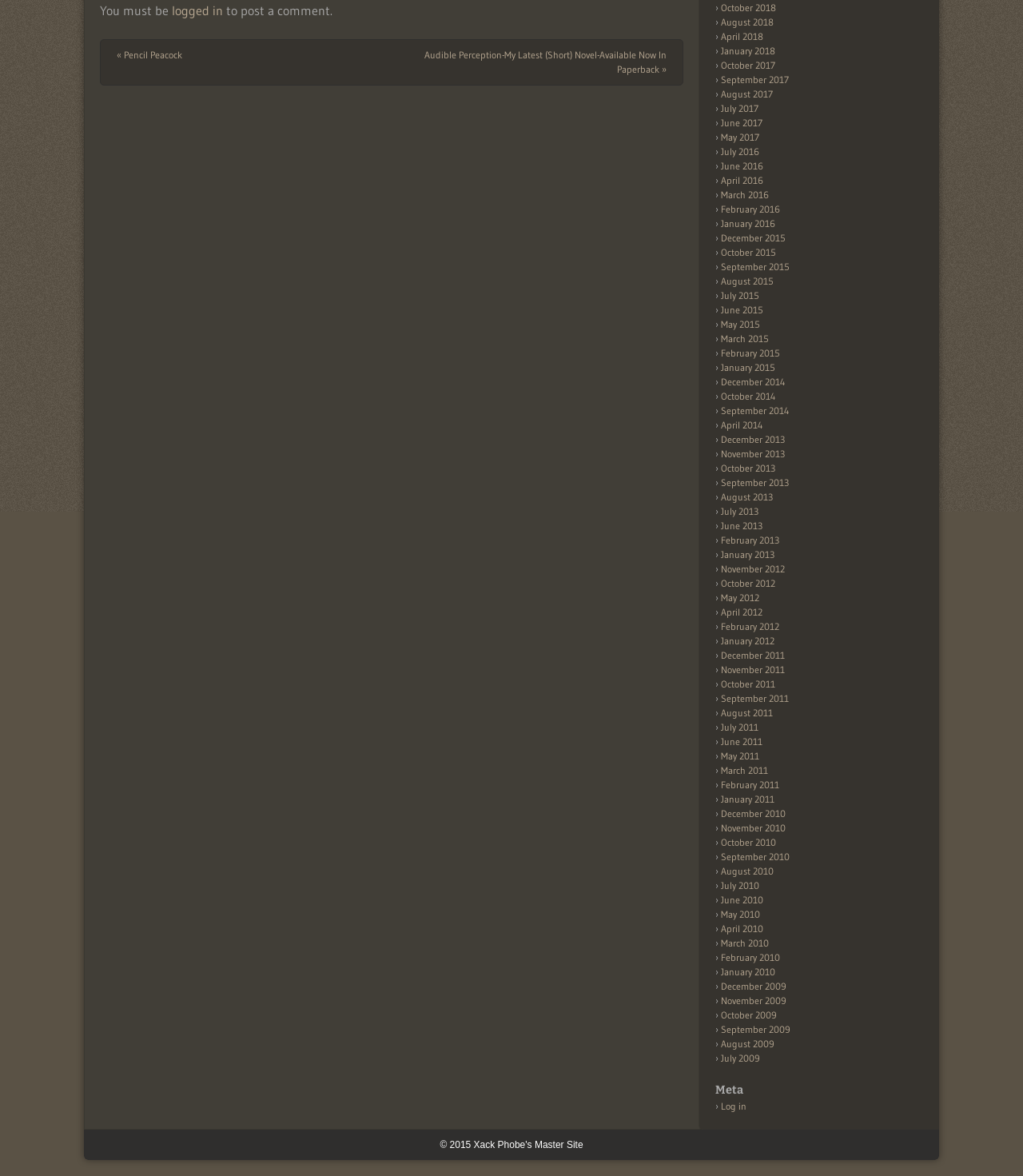Give the bounding box coordinates for the element described as: "October 2009".

[0.705, 0.858, 0.759, 0.868]